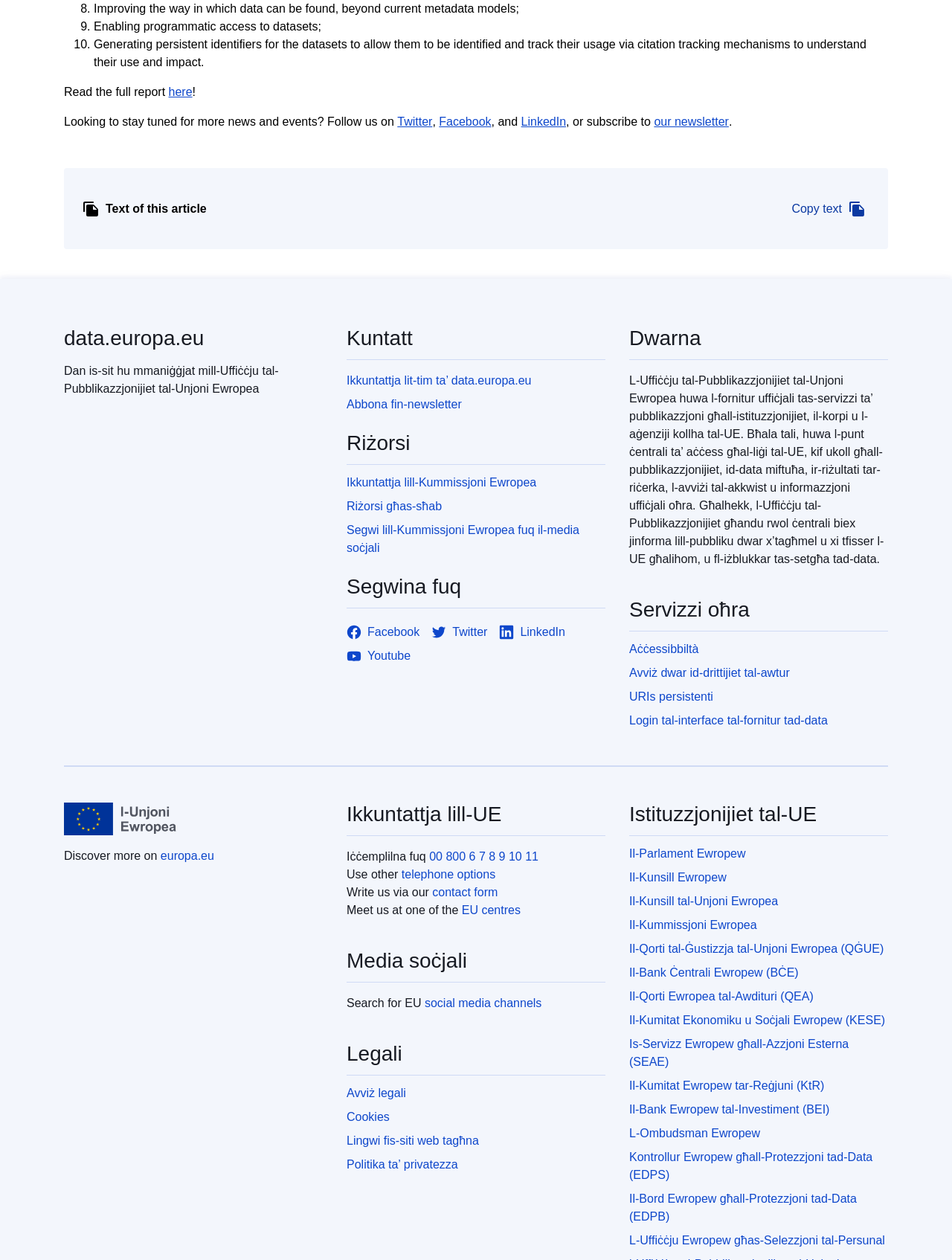Locate the bounding box coordinates of the area you need to click to fulfill this instruction: 'Follow on Twitter'. The coordinates must be in the form of four float numbers ranging from 0 to 1: [left, top, right, bottom].

[0.417, 0.092, 0.454, 0.102]